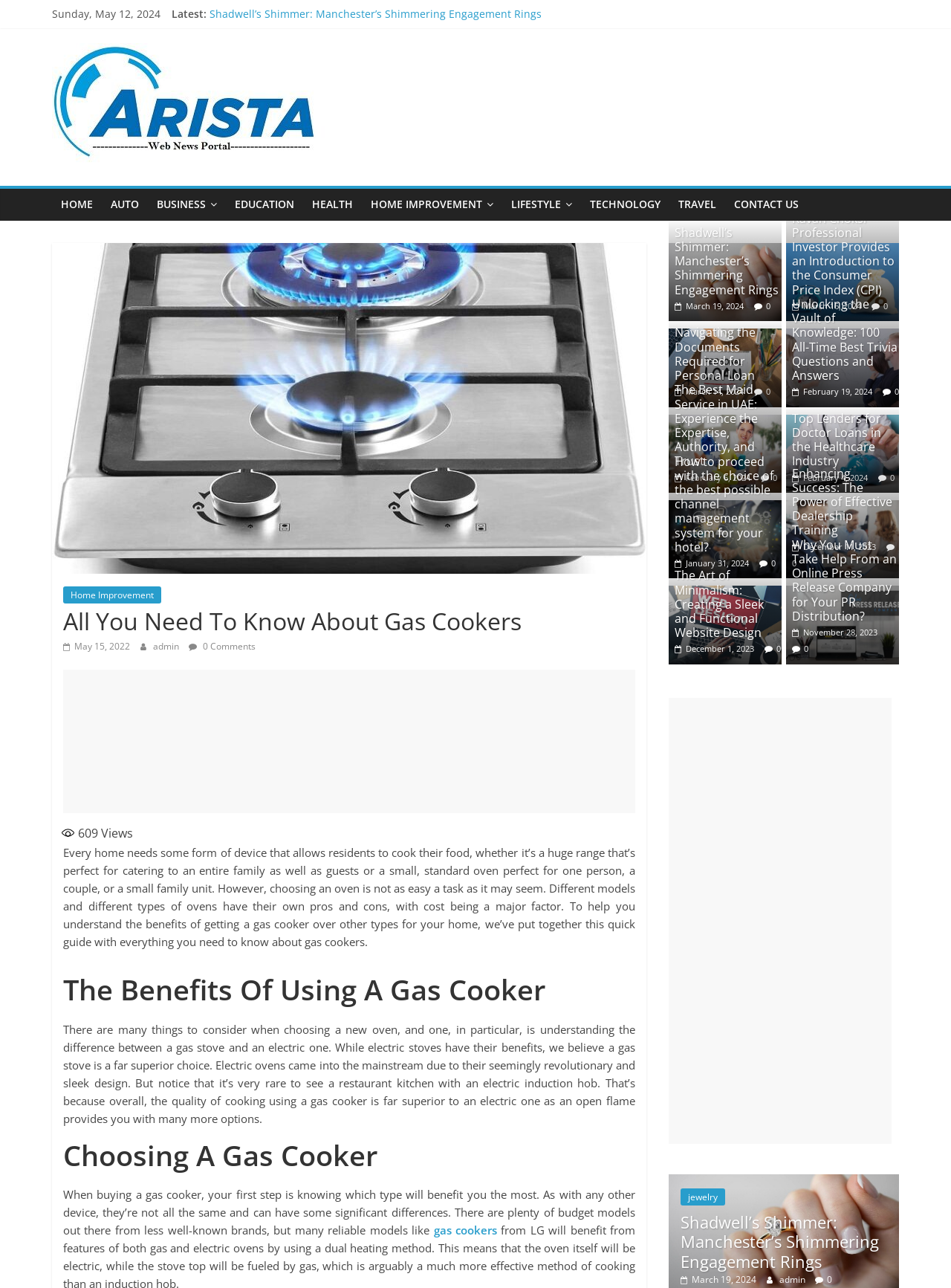What is the purpose of the article?
Using the image, provide a detailed and thorough answer to the question.

The article aims to provide a comprehensive guide to help readers understand the benefits of using a gas cooker and make an informed decision when choosing a gas cooker for their home.